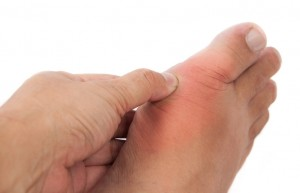What is the importance of recognizing the symptoms depicted in the image?
Look at the image and answer with only one word or phrase.

early diagnosis and treatment